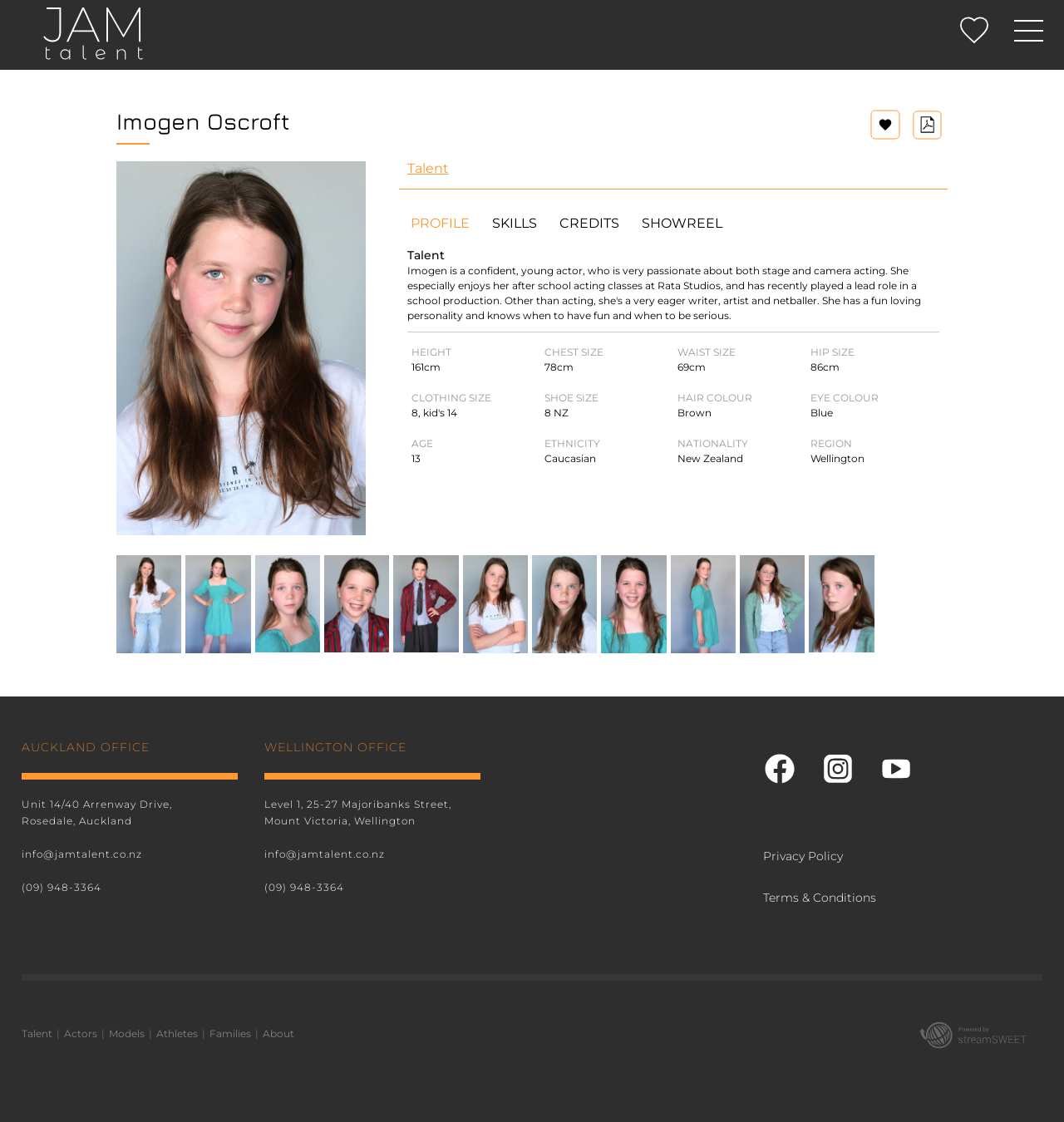Answer in one word or a short phrase: 
What is the ethnicity of the talent?

Caucasian